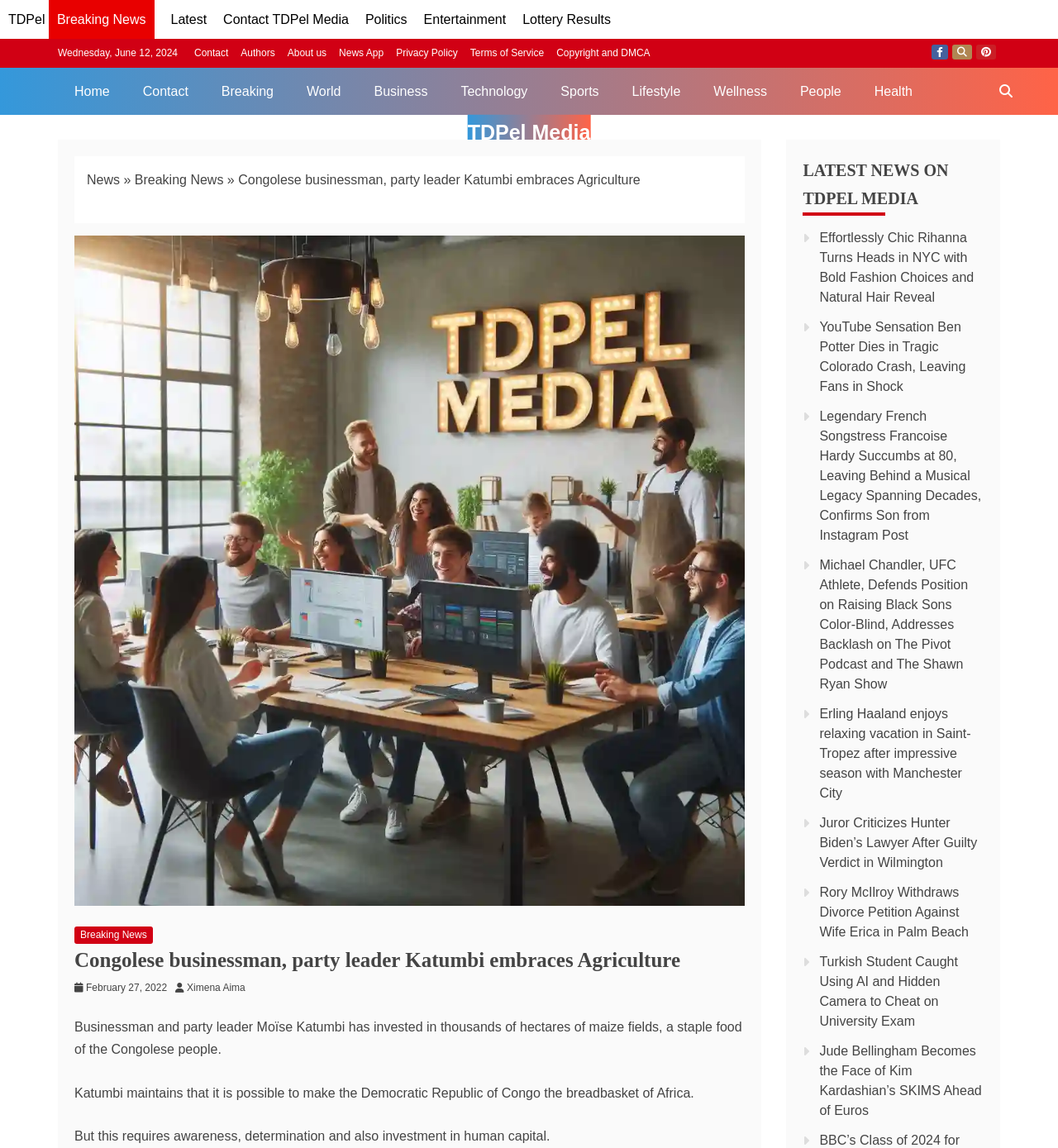Please determine the bounding box coordinates of the element to click in order to execute the following instruction: "Click on the 'Politics' link". The coordinates should be four float numbers between 0 and 1, specified as [left, top, right, bottom].

[0.345, 0.011, 0.385, 0.023]